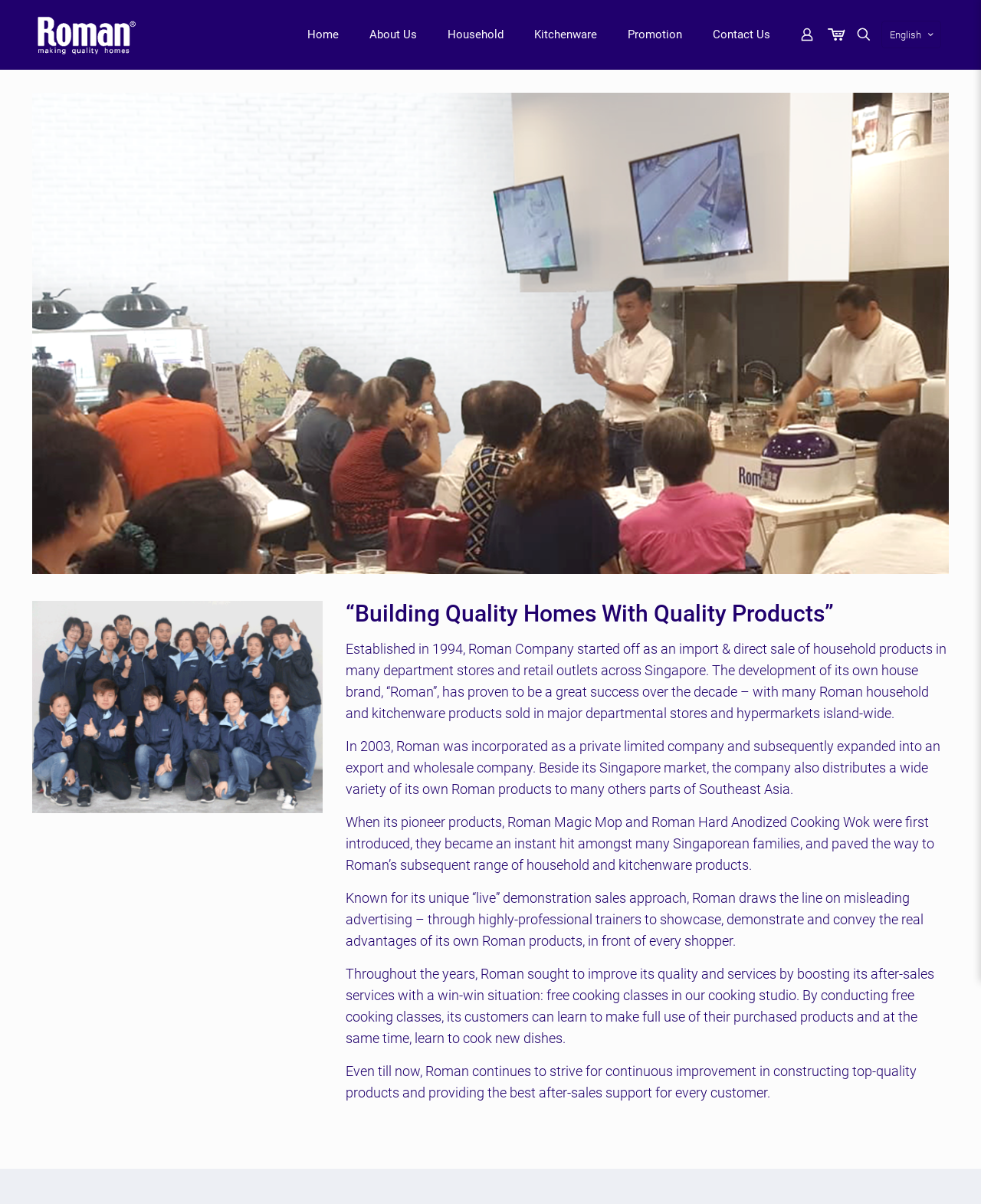Provide a short answer to the following question with just one word or phrase: What is the unique sales approach of the company?

Live demonstration sales approach